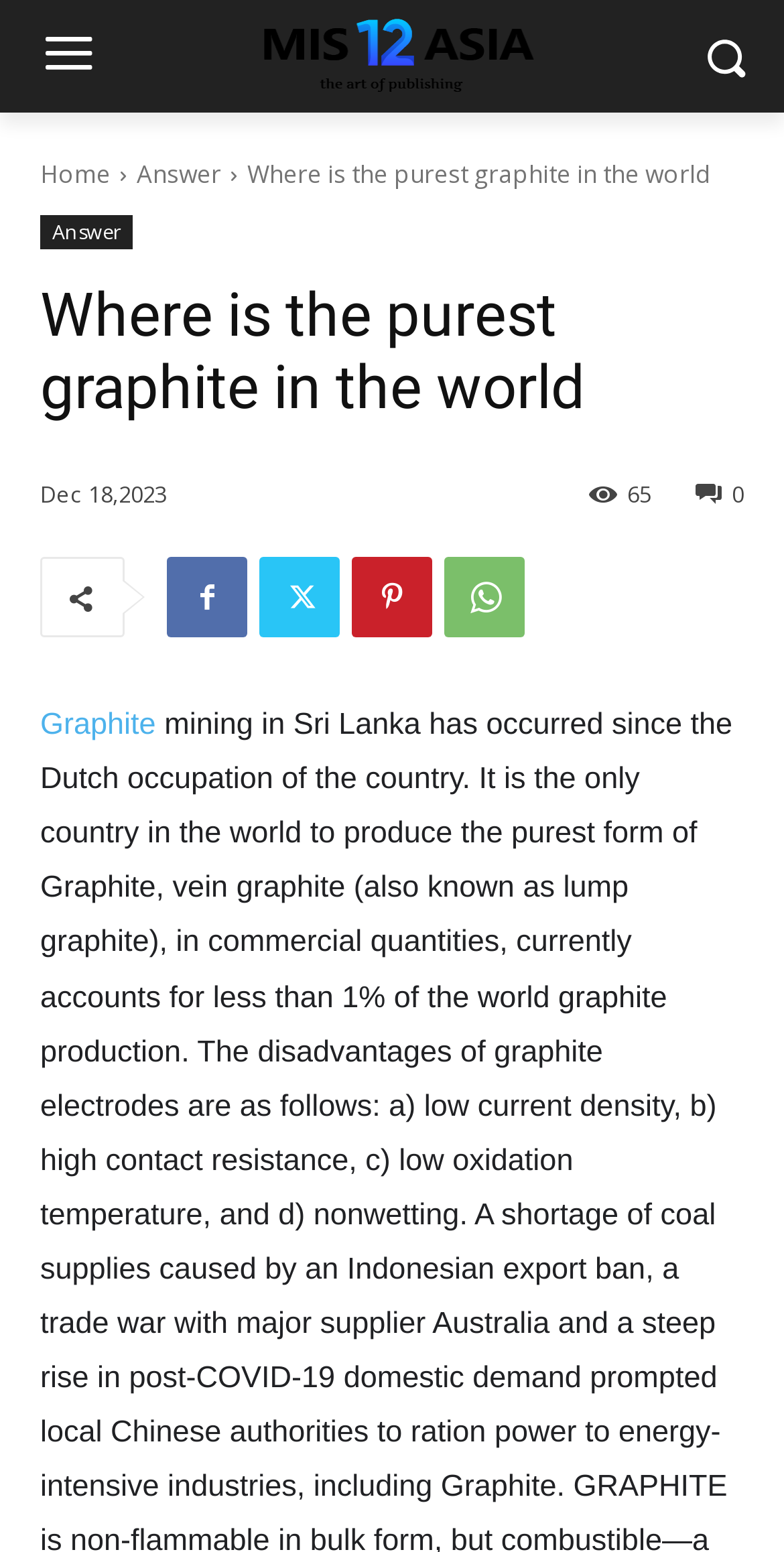How many navigation links are there?
Refer to the image and respond with a one-word or short-phrase answer.

3